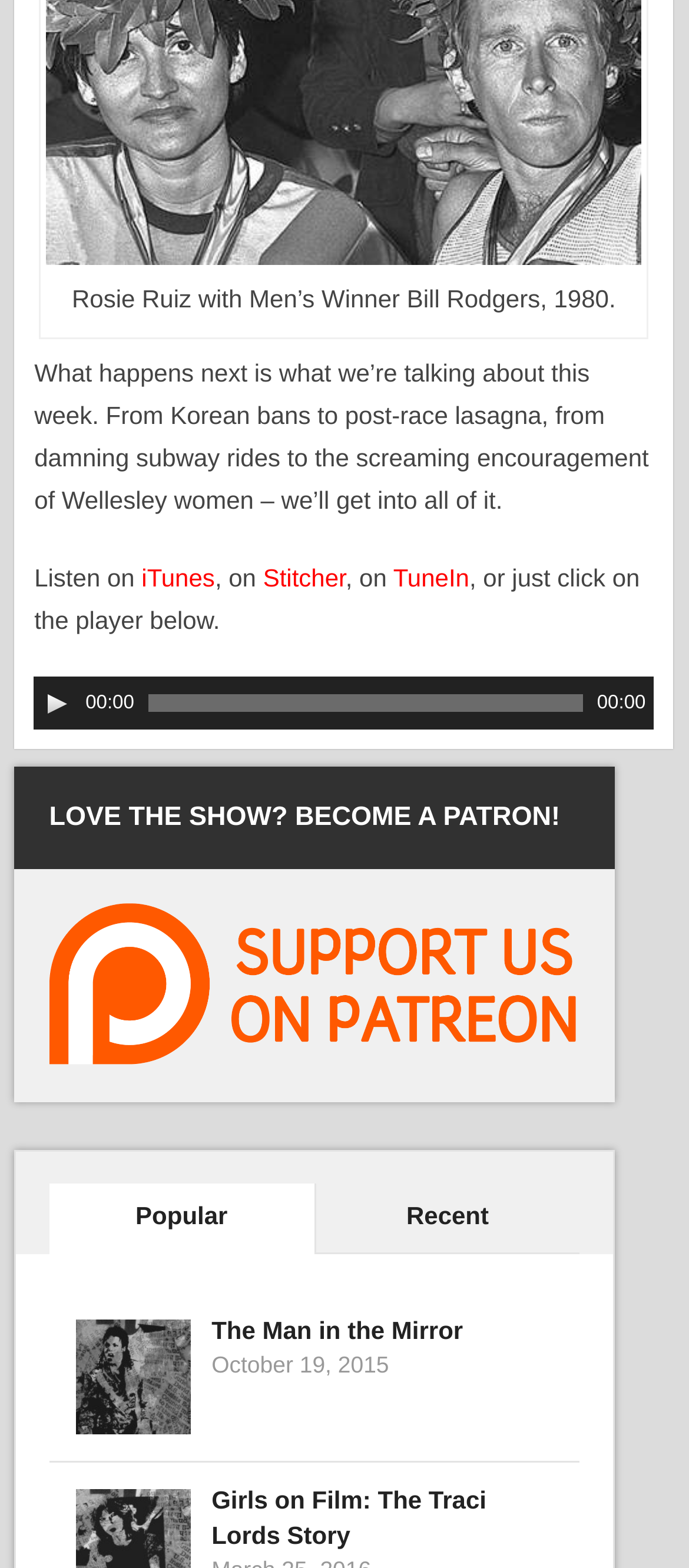Find the bounding box coordinates of the element I should click to carry out the following instruction: "Click on the link to Stitcher".

[0.382, 0.359, 0.501, 0.377]